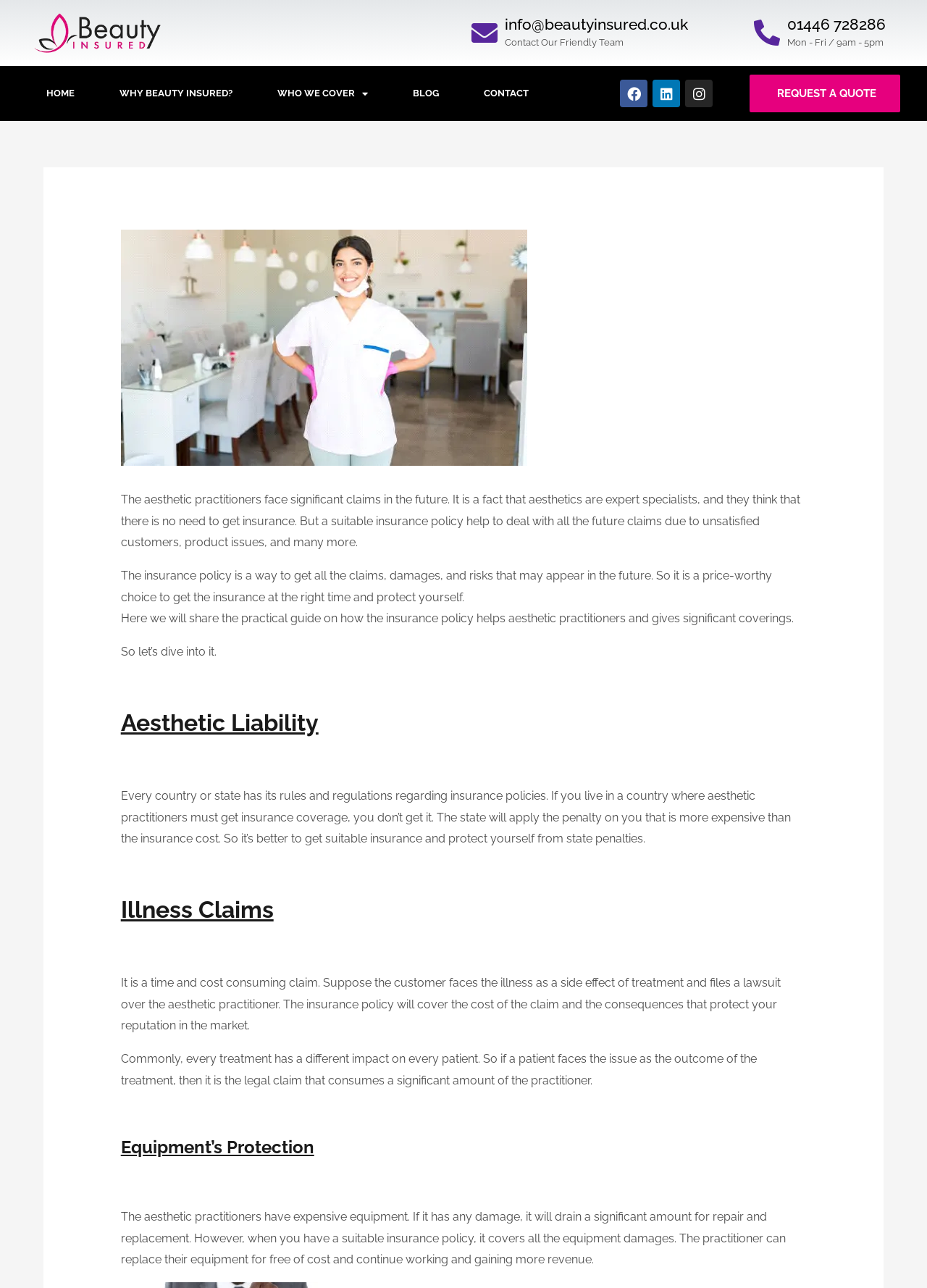Determine the bounding box of the UI component based on this description: "Who We Cover". The bounding box coordinates should be four float values between 0 and 1, i.e., [left, top, right, bottom].

[0.275, 0.057, 0.421, 0.089]